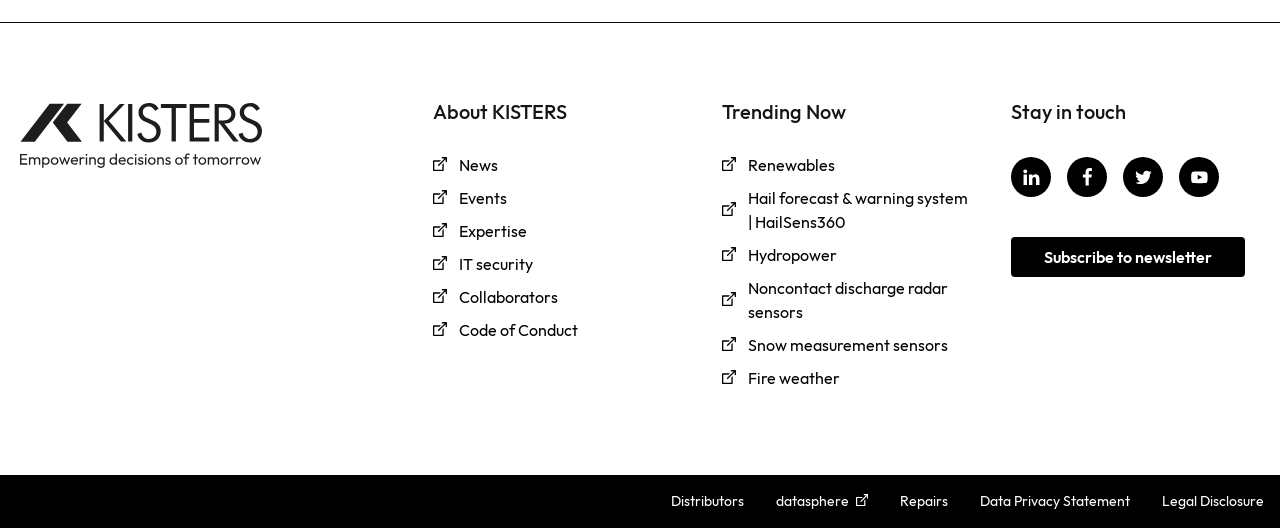Specify the bounding box coordinates of the area to click in order to execute this command: 'View Hail forecast & warning system'. The coordinates should consist of four float numbers ranging from 0 to 1, and should be formatted as [left, top, right, bottom].

[0.564, 0.353, 0.759, 0.445]